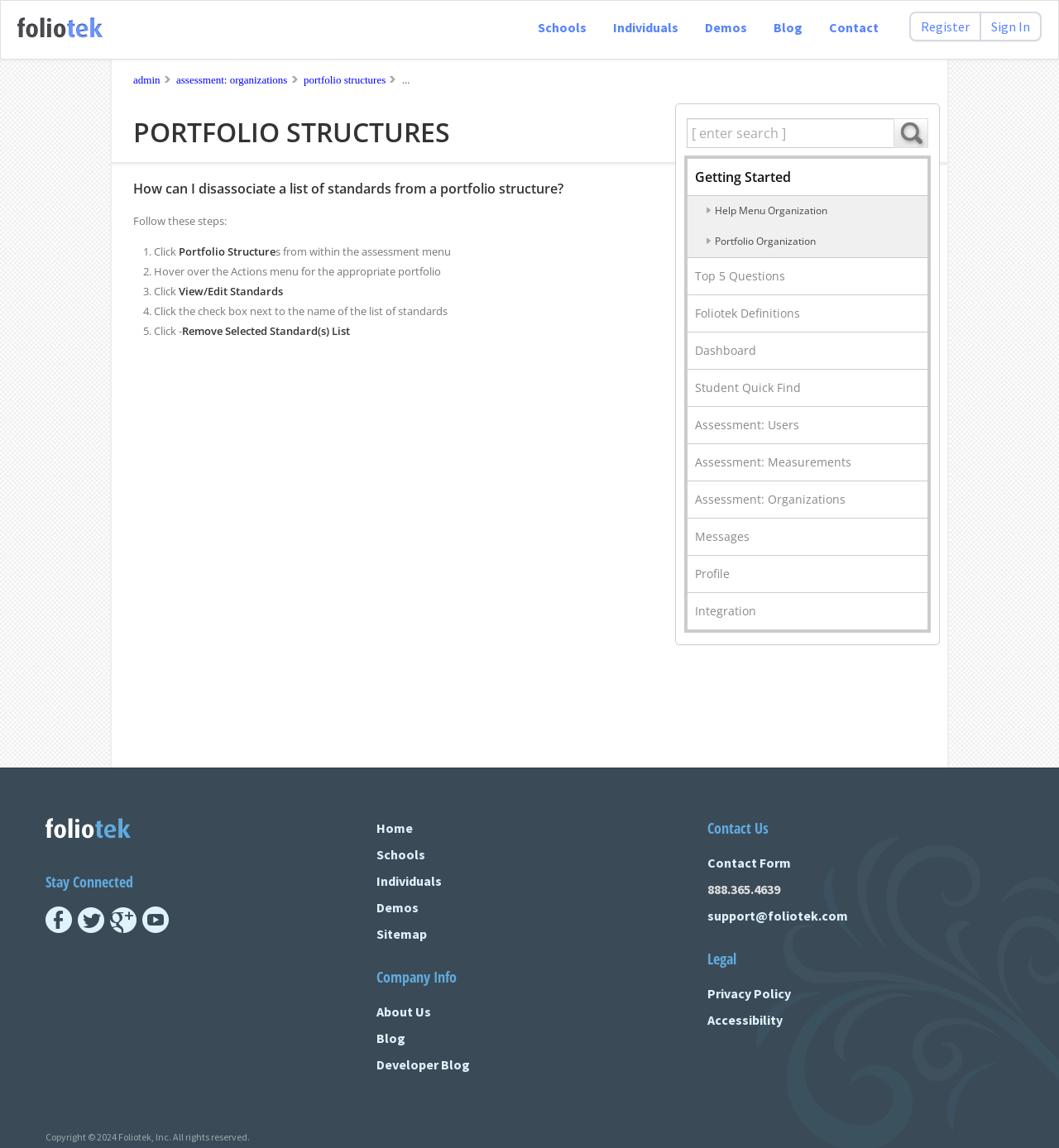Locate the bounding box coordinates of the clickable area to execute the instruction: "Click the 'Sign In' link". Provide the coordinates as four float numbers between 0 and 1, represented as [left, top, right, bottom].

[0.925, 0.01, 0.984, 0.036]